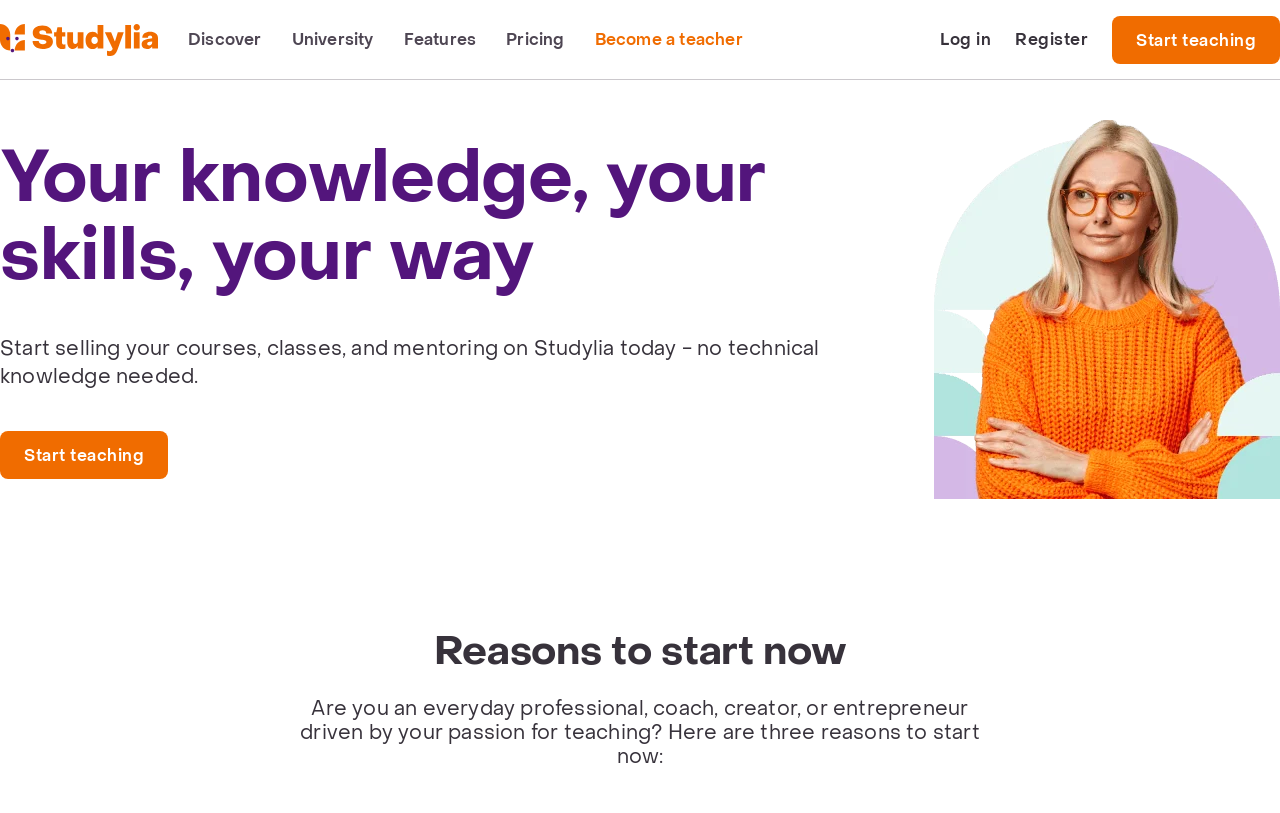What is the name of the platform?
Answer with a single word or phrase, using the screenshot for reference.

Studylia